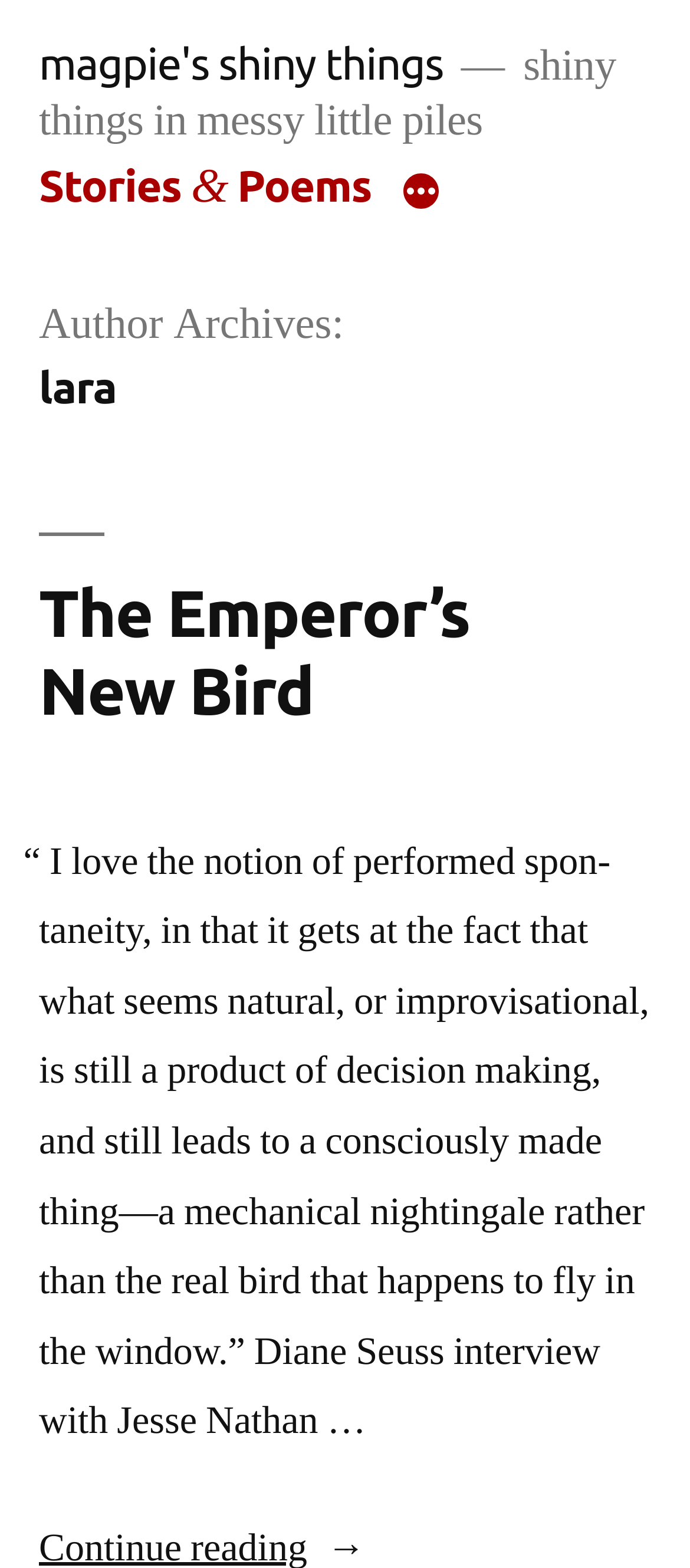Who is quoted in the latest article?
Please look at the screenshot and answer in one word or a short phrase.

Diane Seuss